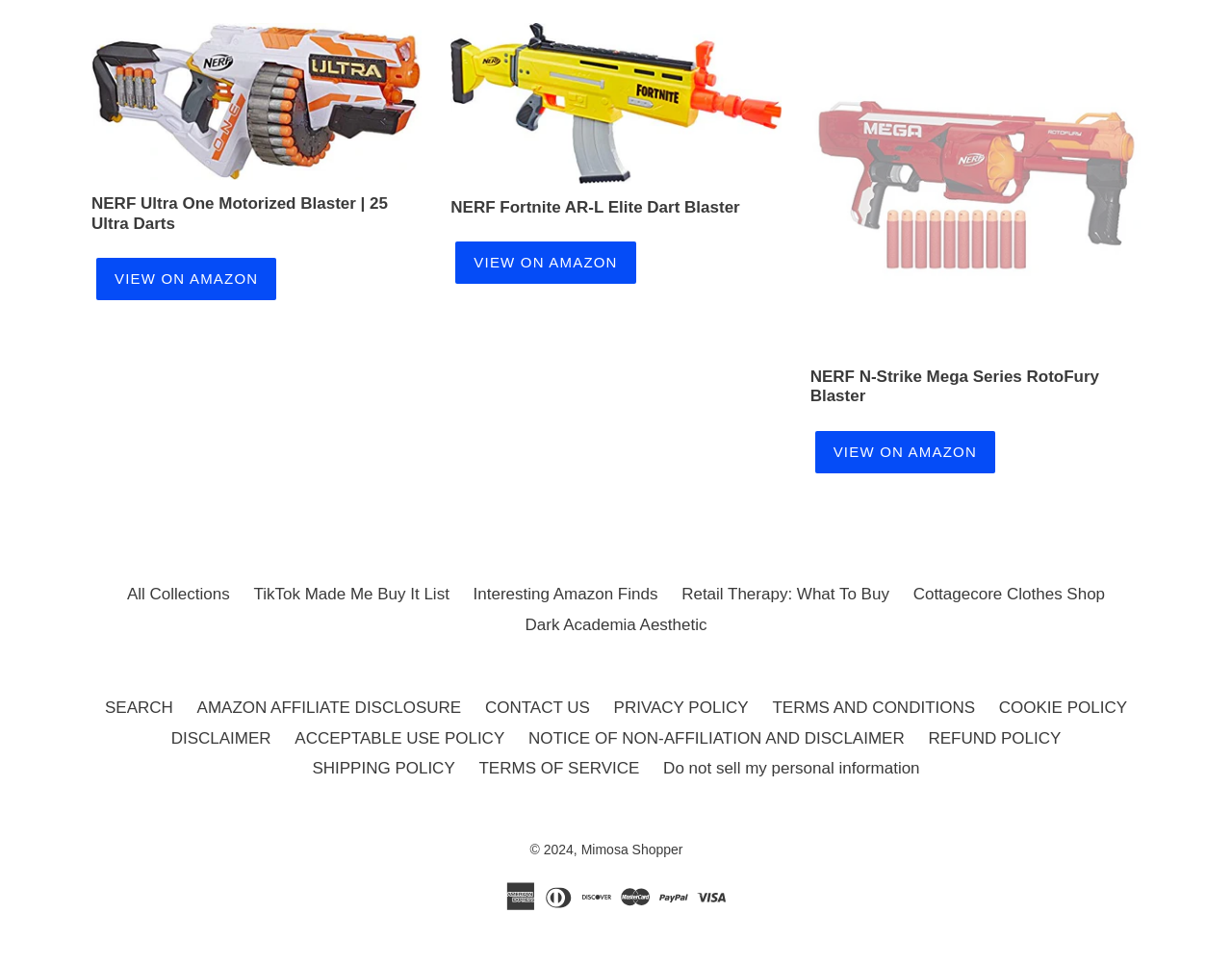Please identify the bounding box coordinates of the element on the webpage that should be clicked to follow this instruction: "Click on the 'Menu' button". The bounding box coordinates should be given as four float numbers between 0 and 1, formatted as [left, top, right, bottom].

None